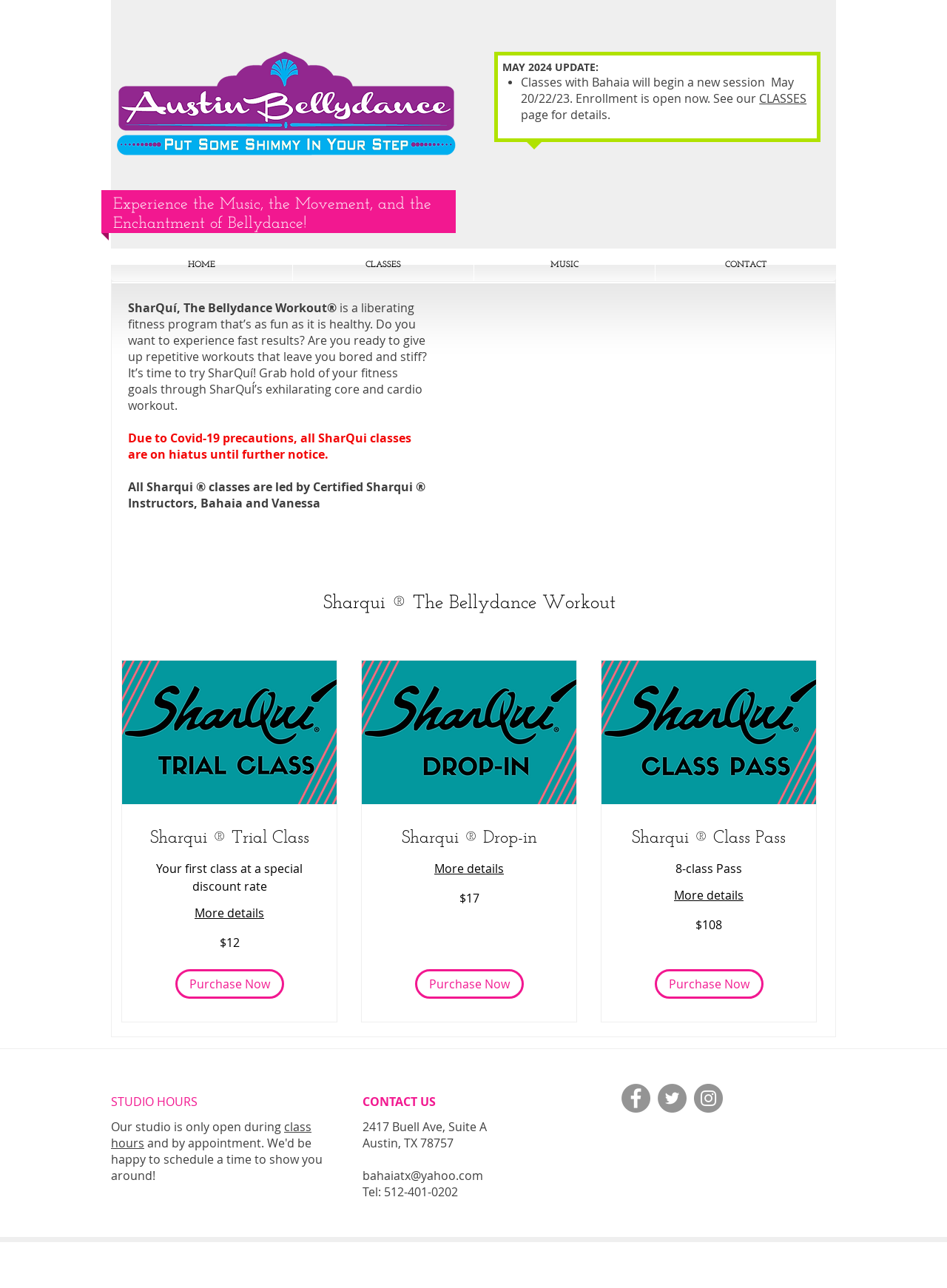Please determine the bounding box coordinates of the area that needs to be clicked to complete this task: 'Click on CLASSES'. The coordinates must be four float numbers between 0 and 1, formatted as [left, top, right, bottom].

[0.802, 0.07, 0.852, 0.083]